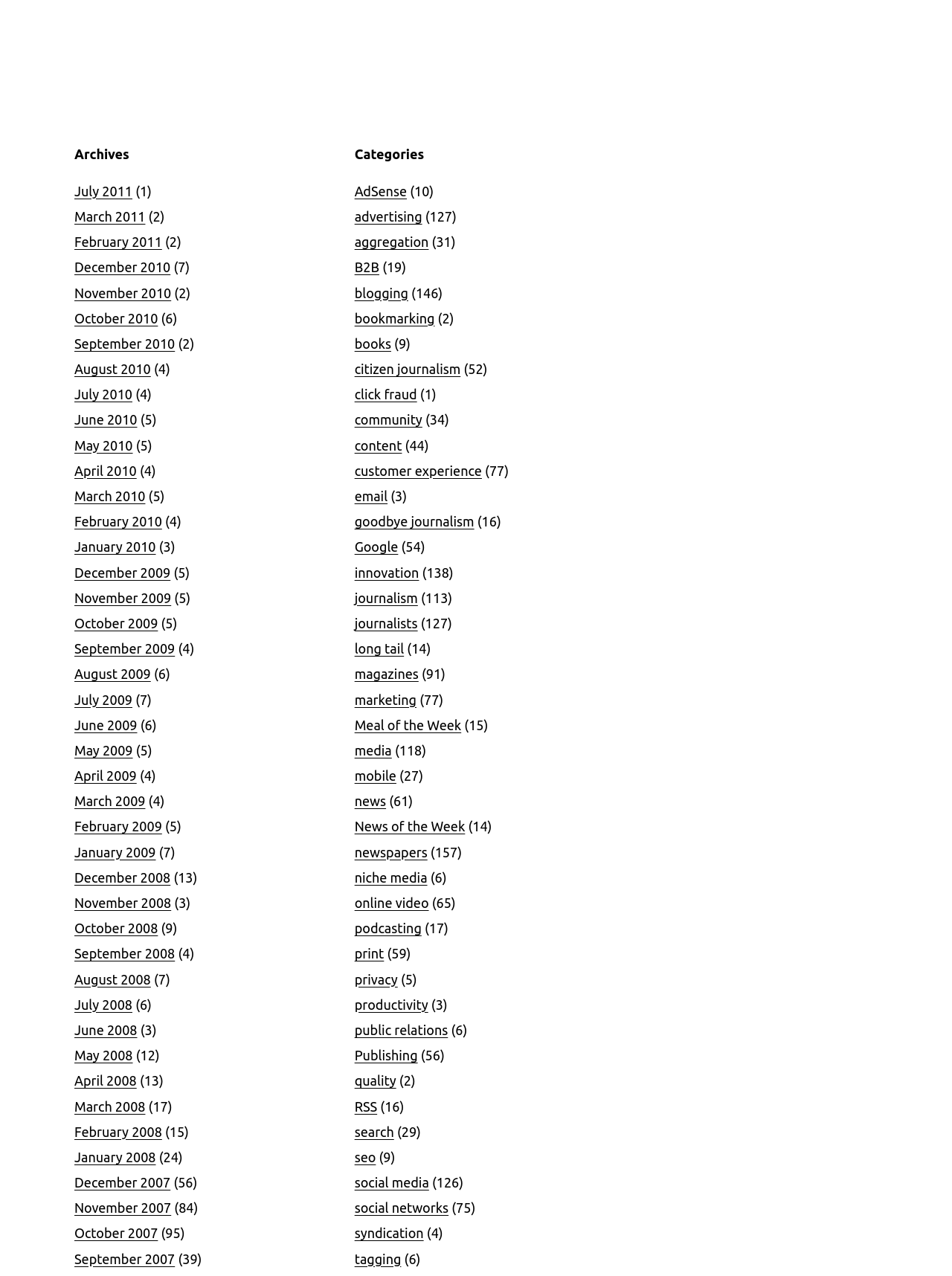Determine the bounding box coordinates for the area you should click to complete the following instruction: "View archives for July 2011".

[0.078, 0.144, 0.139, 0.155]